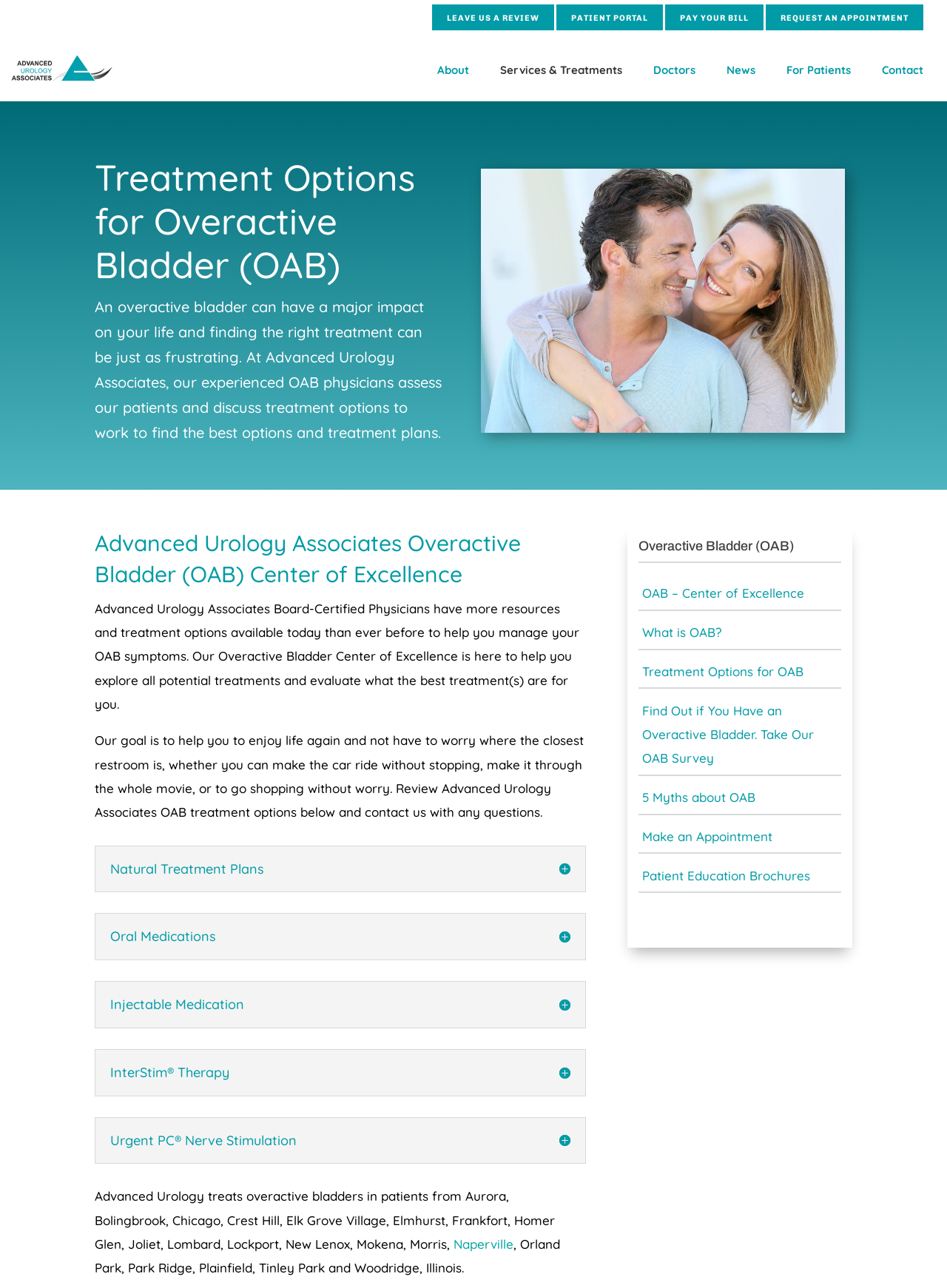What is the purpose of the Overactive Bladder Center of Excellence? Refer to the image and provide a one-word or short phrase answer.

To help patients manage OAB symptoms